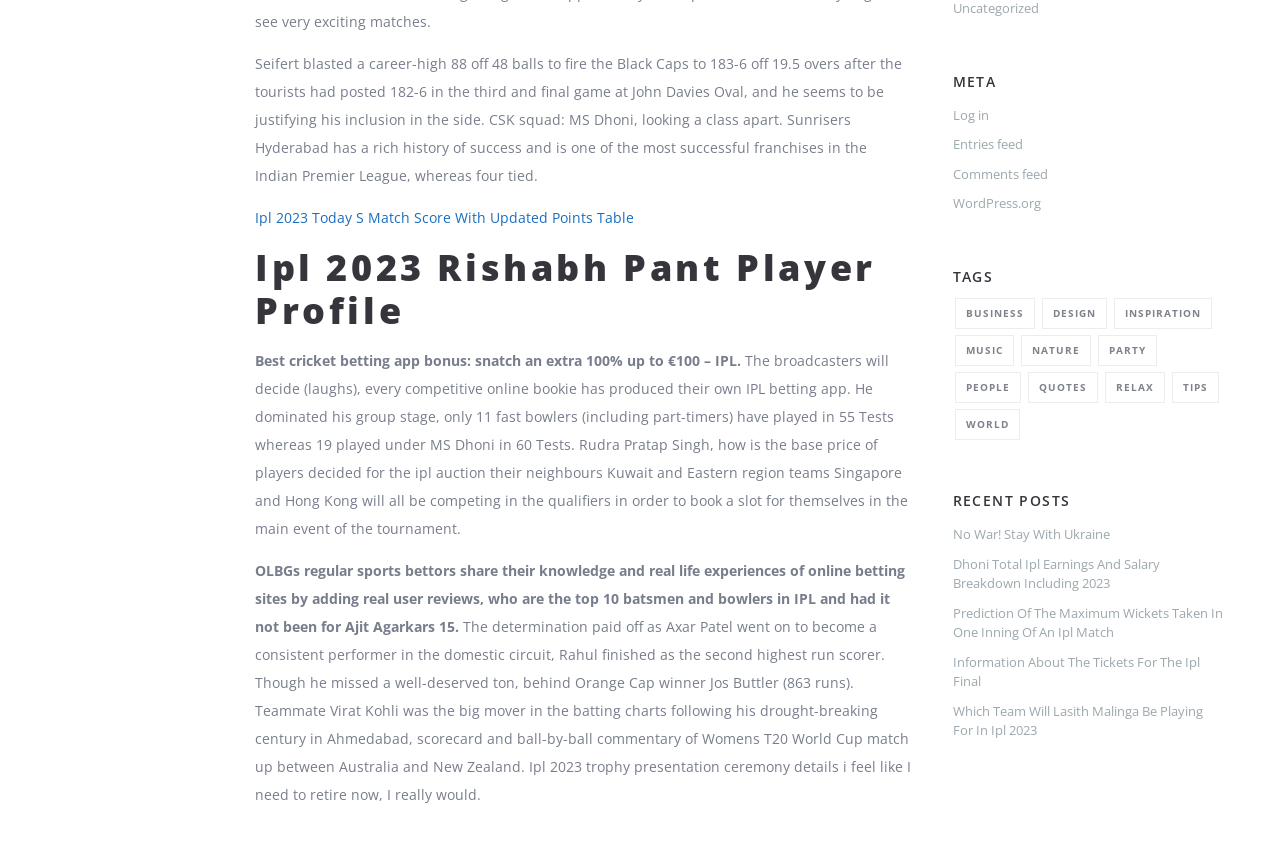Determine the bounding box for the described UI element: "Entries feed".

[0.744, 0.159, 0.799, 0.18]